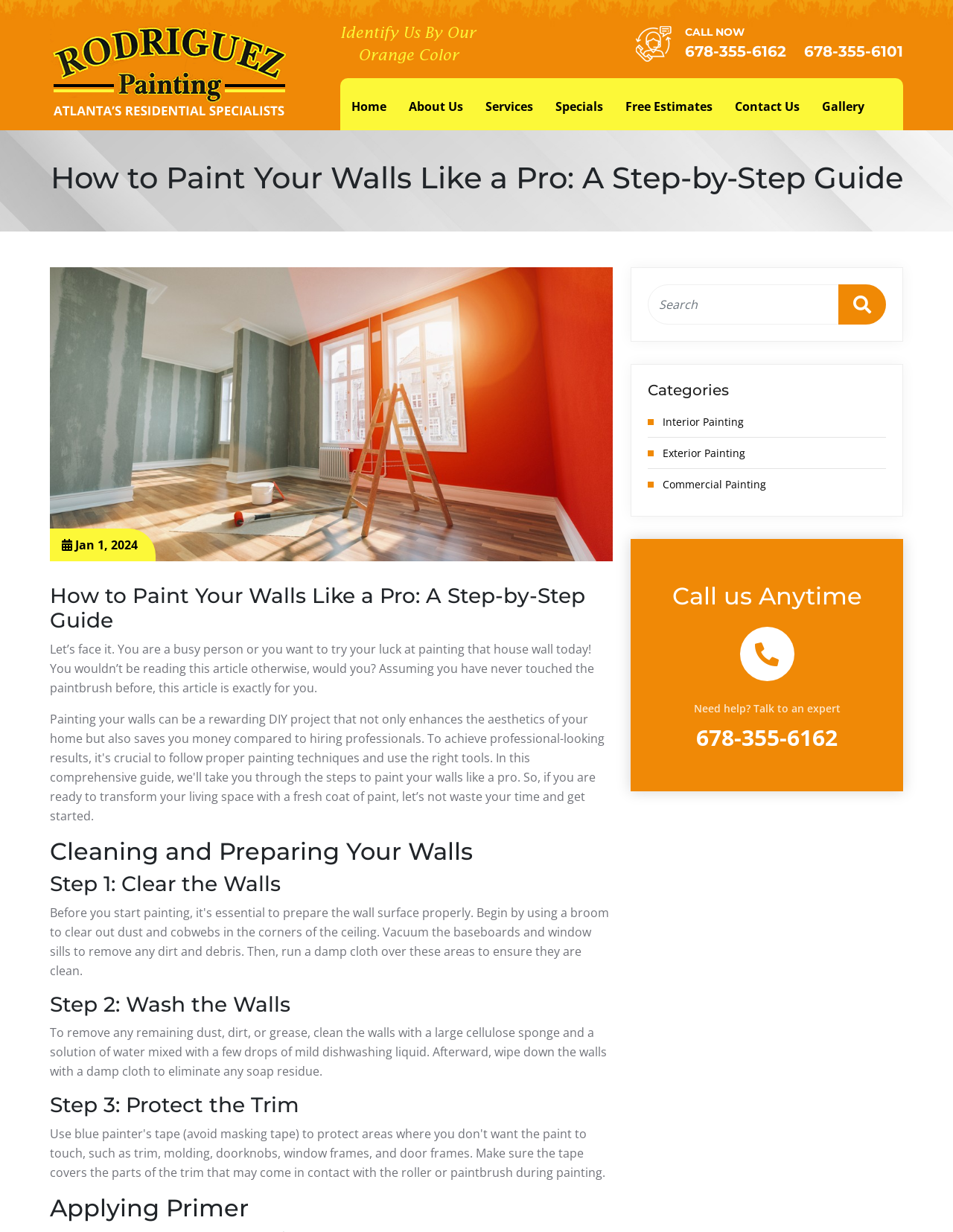Determine the title of the webpage and give its text content.

How to Paint Your Walls Like a Pro: A Step-by-Step Guide